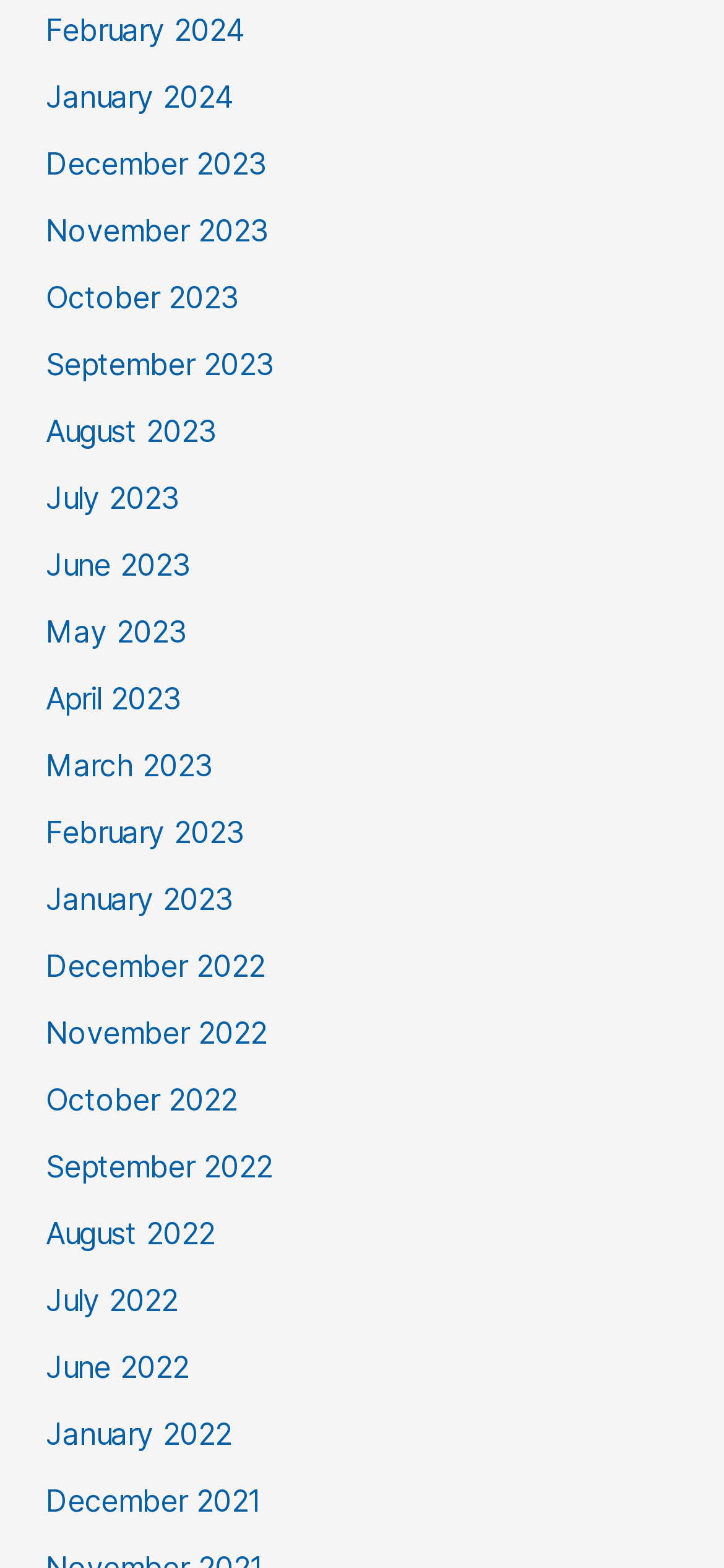What is the position of the link 'June 2022'?
Can you give a detailed and elaborate answer to the question?

By comparing the y1 and y2 coordinates of the links, I found that the link 'June 2022' has a y1 coordinate of 0.86, which is smaller than the y1 coordinate of 'July 2022' (0.817), indicating that 'June 2022' is above 'July 2022'.